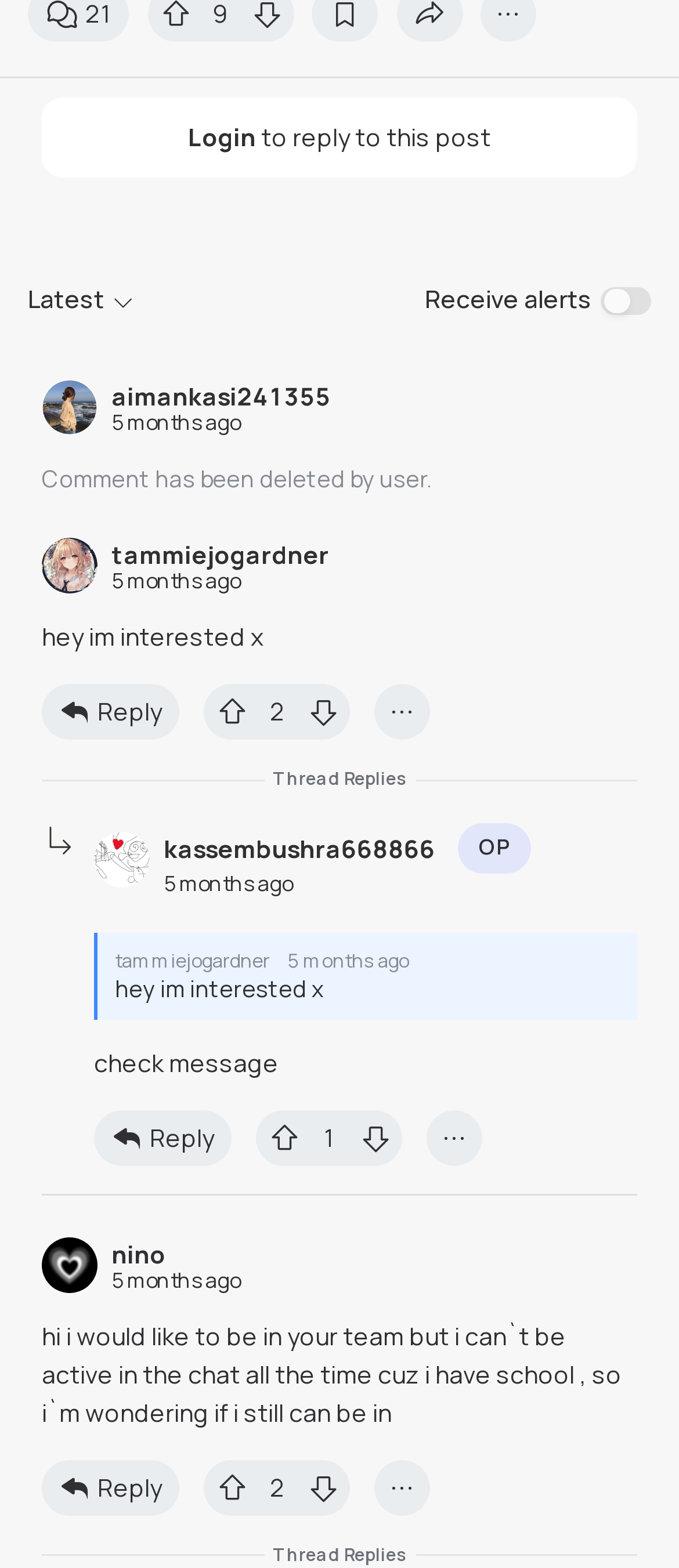Provide the bounding box coordinates of the HTML element this sentence describes: "parent_node: 2". The bounding box coordinates consist of four float numbers between 0 and 1, i.e., [left, top, right, bottom].

[0.433, 0.931, 0.515, 0.966]